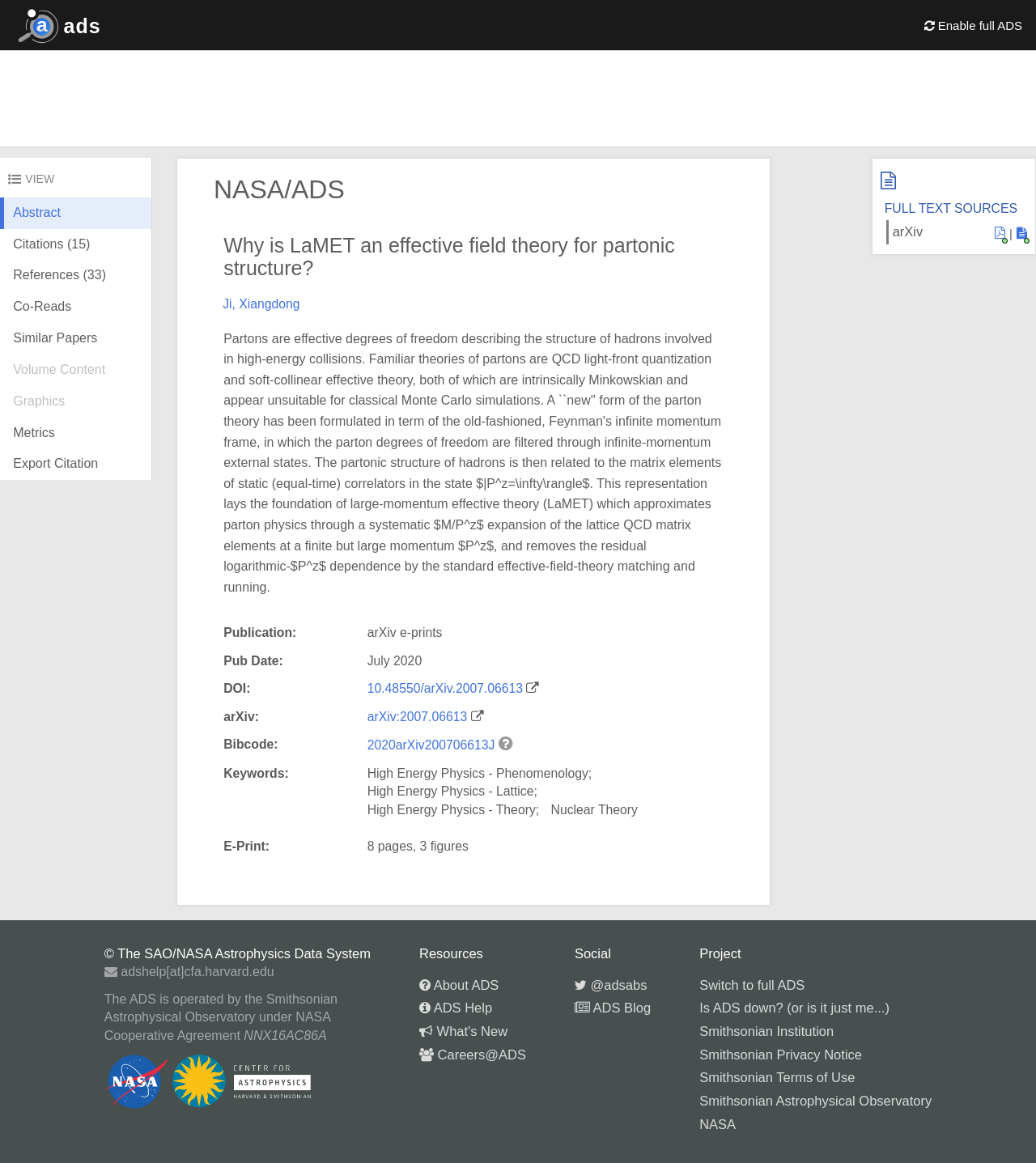Predict the bounding box coordinates of the UI element that matches this description: "title="Harvard Center for Astrophysics logo"". The coordinates should be in the format [left, top, right, bottom] with each value between 0 and 1.

[0.222, 0.923, 0.3, 0.935]